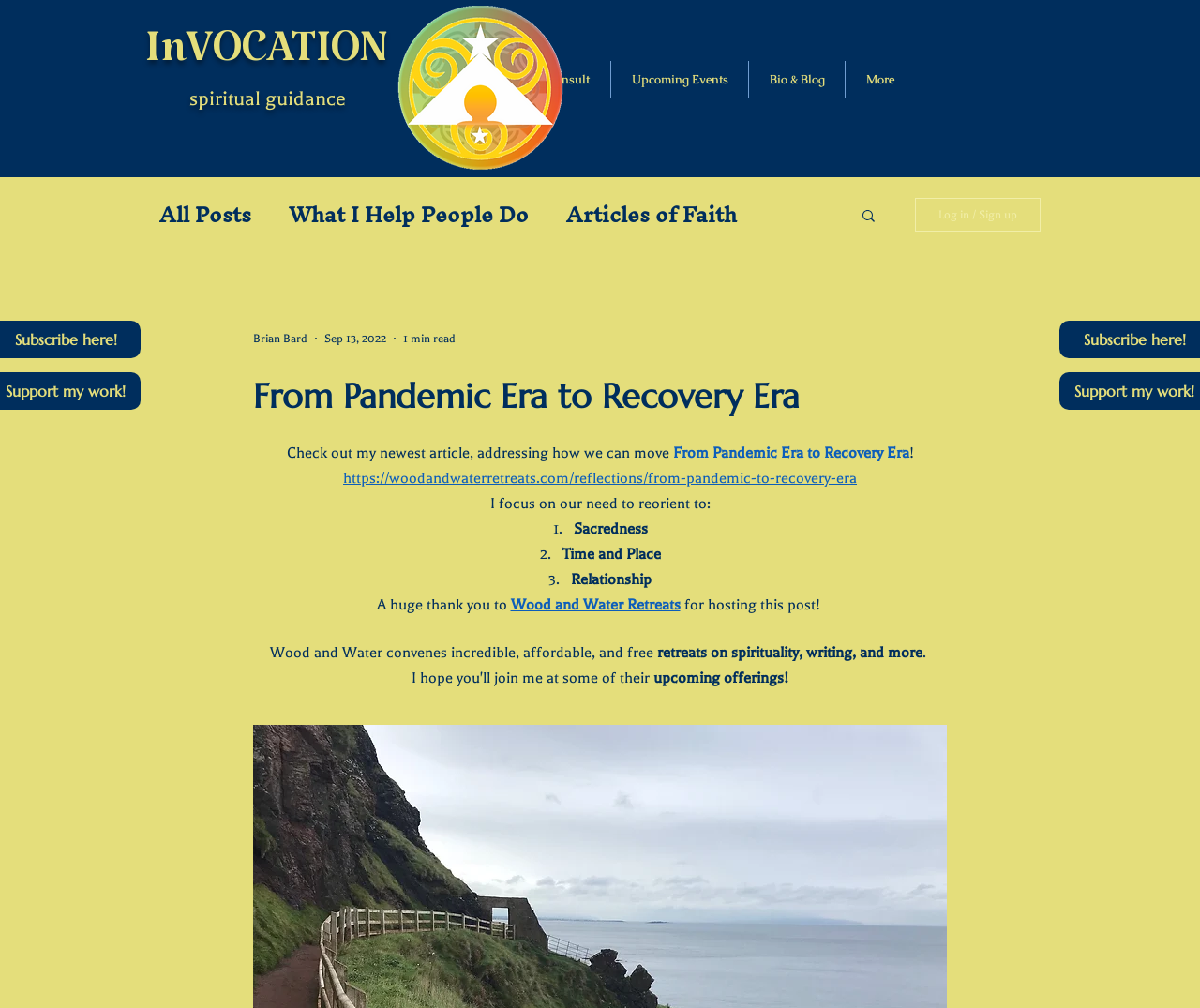What is the purpose of the navigation element 'blog'?
Please respond to the question with a detailed and thorough explanation.

I found the answer by looking at the navigation element 'blog' which contains links to different blog posts such as 'All Posts', 'What I Help People Do', etc. This suggests that the purpose of the navigation element 'blog' is to navigate to blog posts.